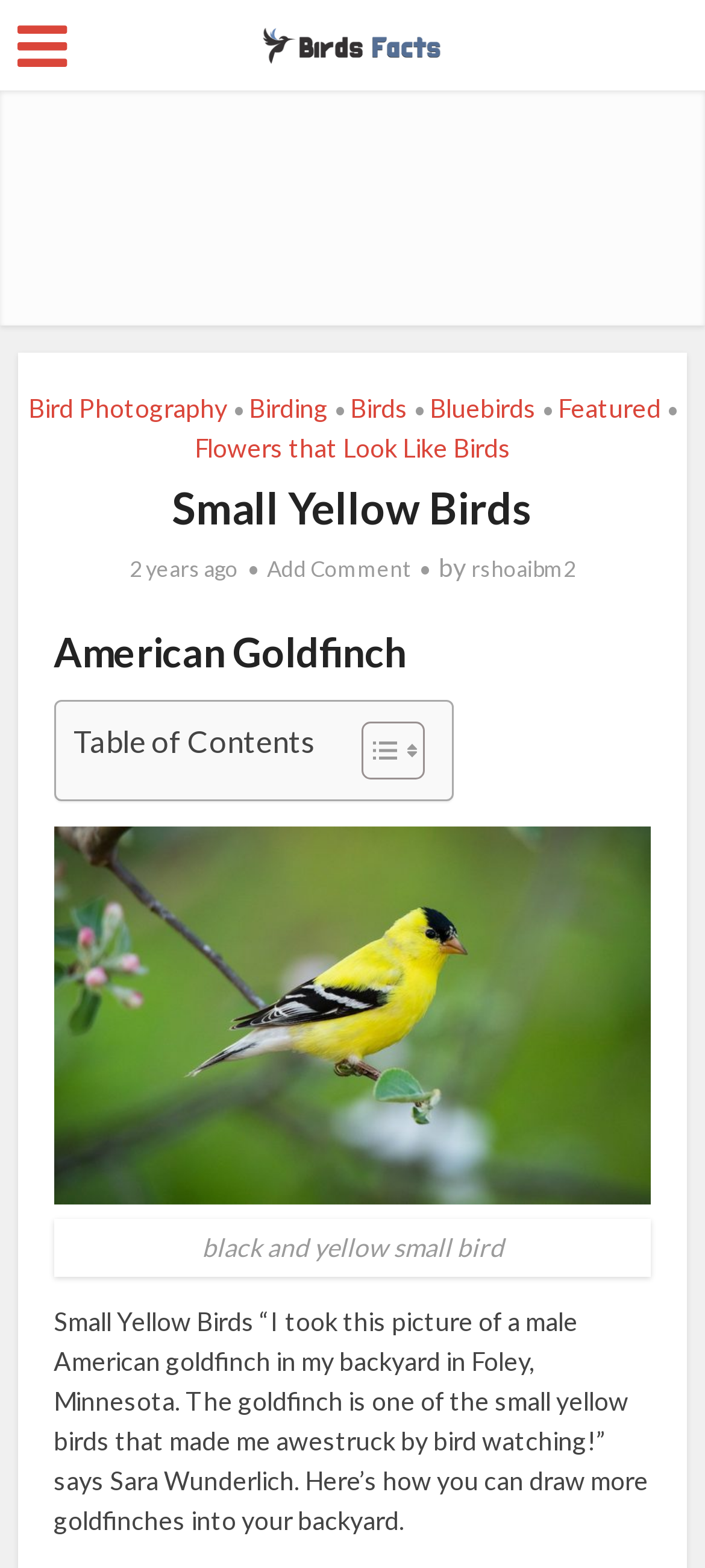How can you attract more goldfinches to your backyard?
Use the information from the screenshot to give a comprehensive response to the question.

The answer can be found by reading the text 'Here’s how you can draw more goldfinches into your backyard.' which is located at the bottom of the article, implying that the article provides tips on how to attract more goldfinches to your backyard.